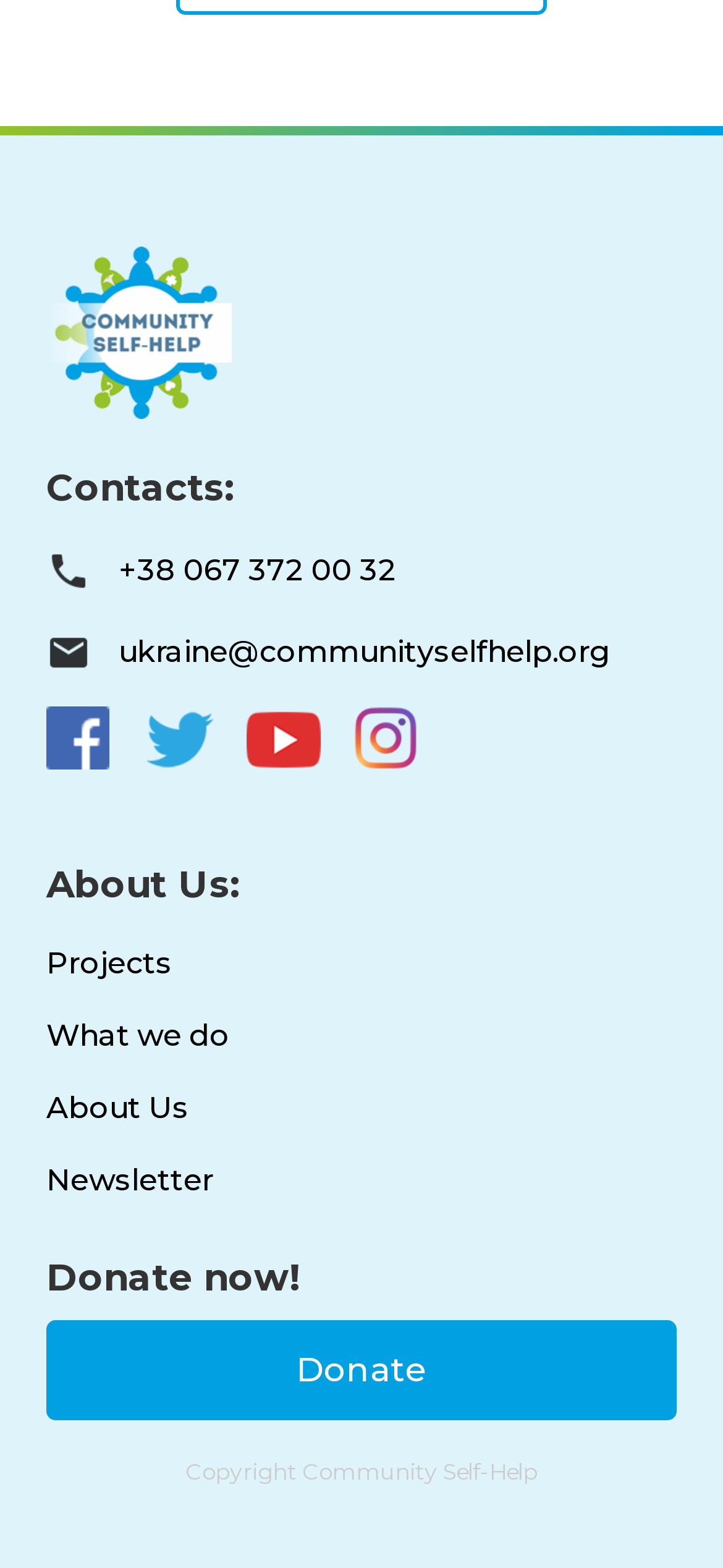Use a single word or phrase to respond to the question:
How many social media links are there?

4